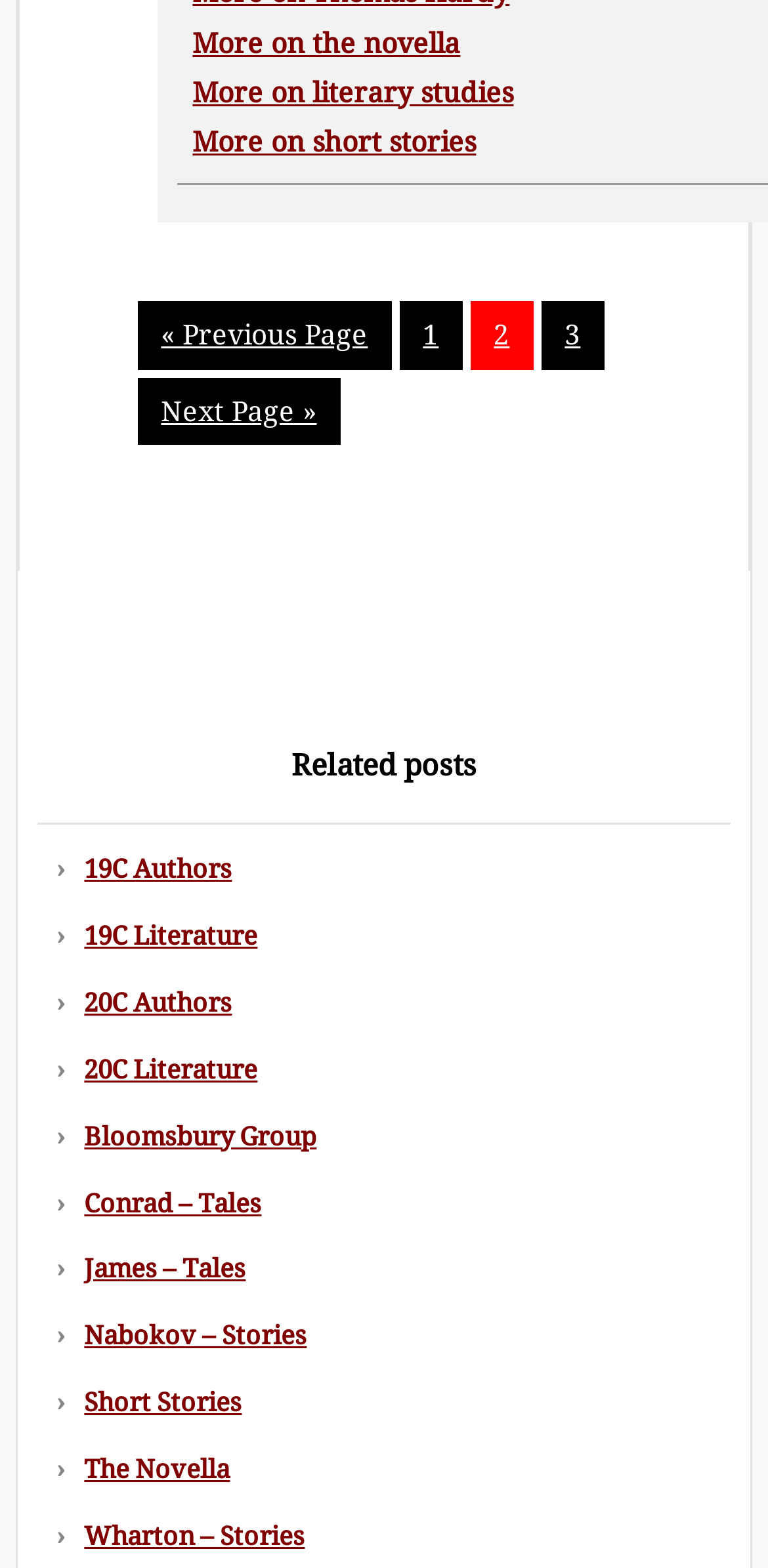What is the first related post?
Please answer using one word or phrase, based on the screenshot.

19C Authors